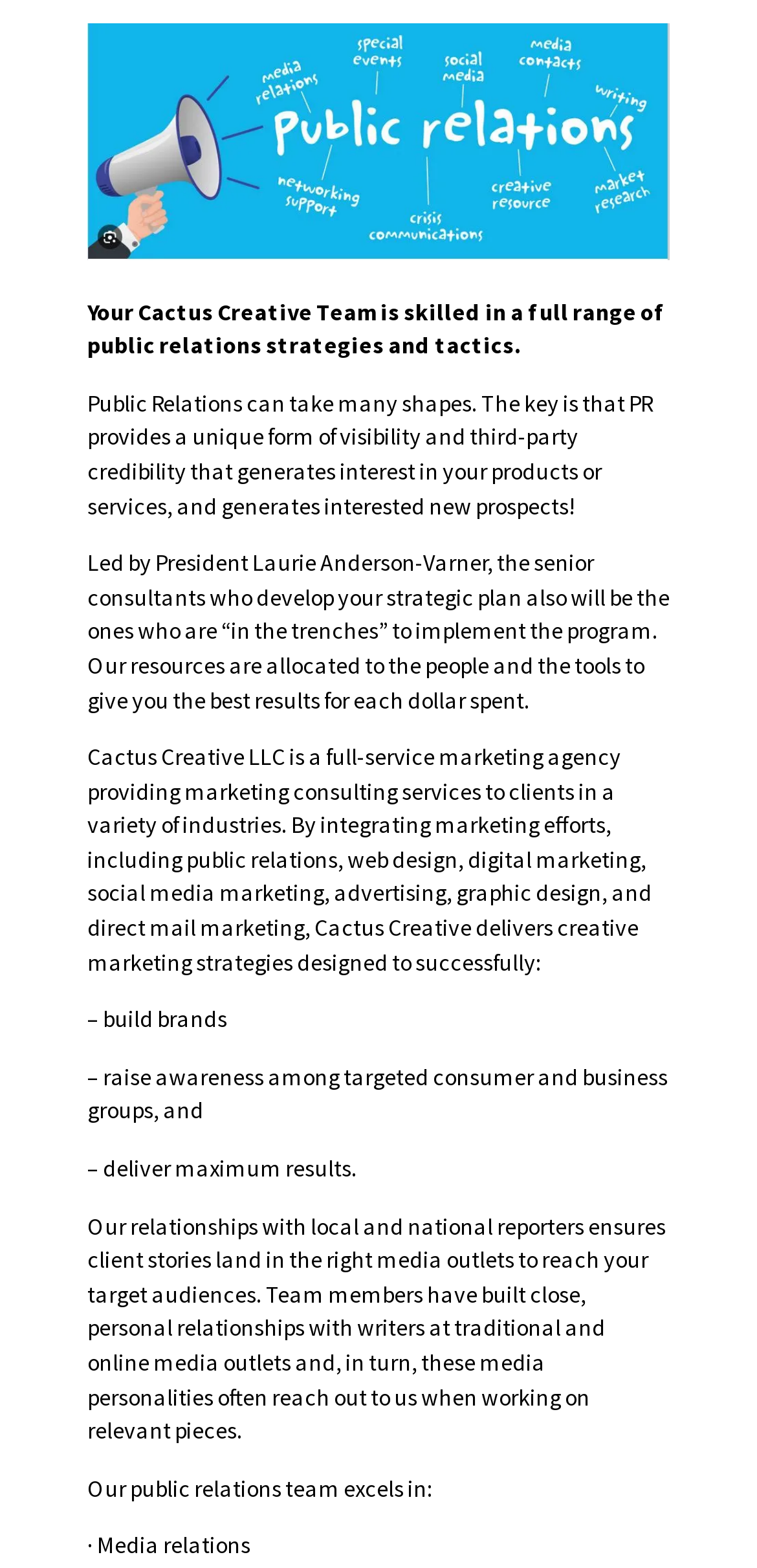Who leads the senior consultants at Cactus Creative LLC?
Analyze the image and provide a thorough answer to the question.

The webpage states that the senior consultants who develop the strategic plan are led by President Laurie Anderson-Varner. This is mentioned in the third paragraph of the webpage.